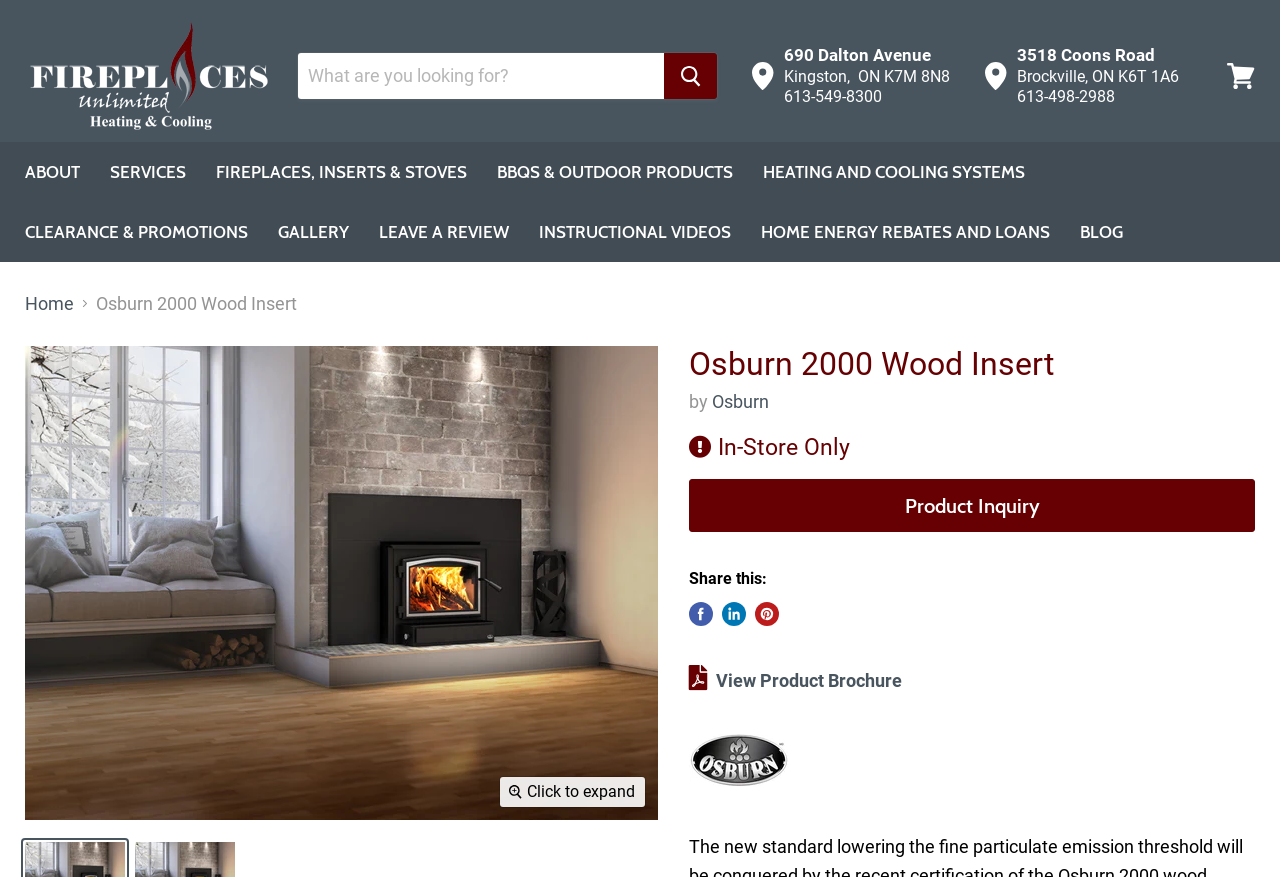Provide an in-depth caption for the webpage.

This webpage is about the Osburn 2000 Wood Insert, a product offered by Fireplaces Unlimited Heating & Cooling. At the top left, there is a search bar with a "Search" button next to it. Below the search bar, there is a navigation menu with links to different sections of the website, including "ABOUT", "SERVICES", "FIREPLACES, INSERTS & STOVES", and more.

On the right side of the top section, there are three addresses and phone numbers listed, likely for different locations of the company. Below these addresses, there is a "View cart" link.

The main content of the page is divided into two sections. On the left, there is a large image of the Osburn 2000 Wood Insert, taking up most of the vertical space. On the right, there is a section with the product name, "Osburn 2000 Wood Insert", and a brief description. Below the product name, there is a "Click to expand" button, which likely expands the product description.

Further down, there is a section with a "Product Inquiry" button and a "Share this:" section with links to share the product on social media platforms. Finally, there is a link to "View Product Brochure" at the bottom of the page.